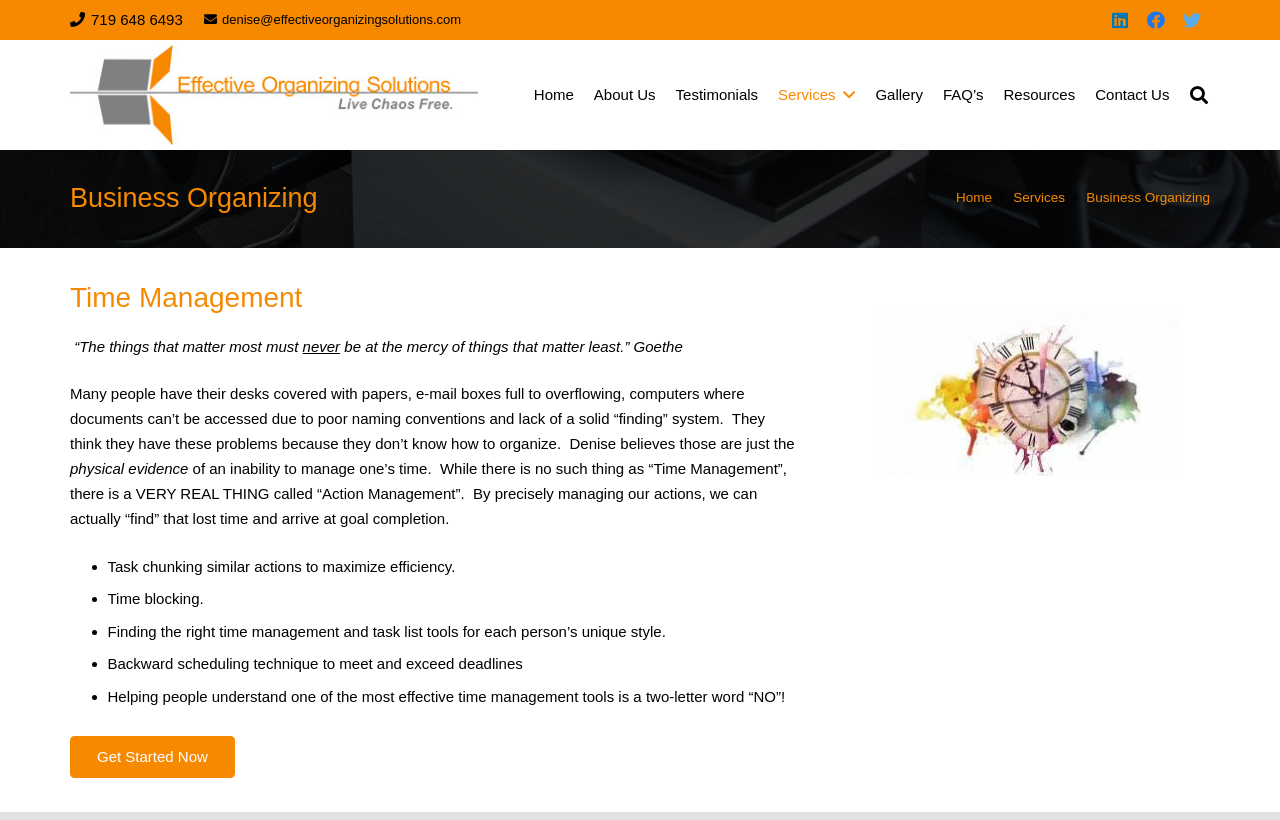Please identify the bounding box coordinates of the region to click in order to complete the given instruction: "Get Started Now". The coordinates should be four float numbers between 0 and 1, i.e., [left, top, right, bottom].

[0.055, 0.897, 0.184, 0.949]